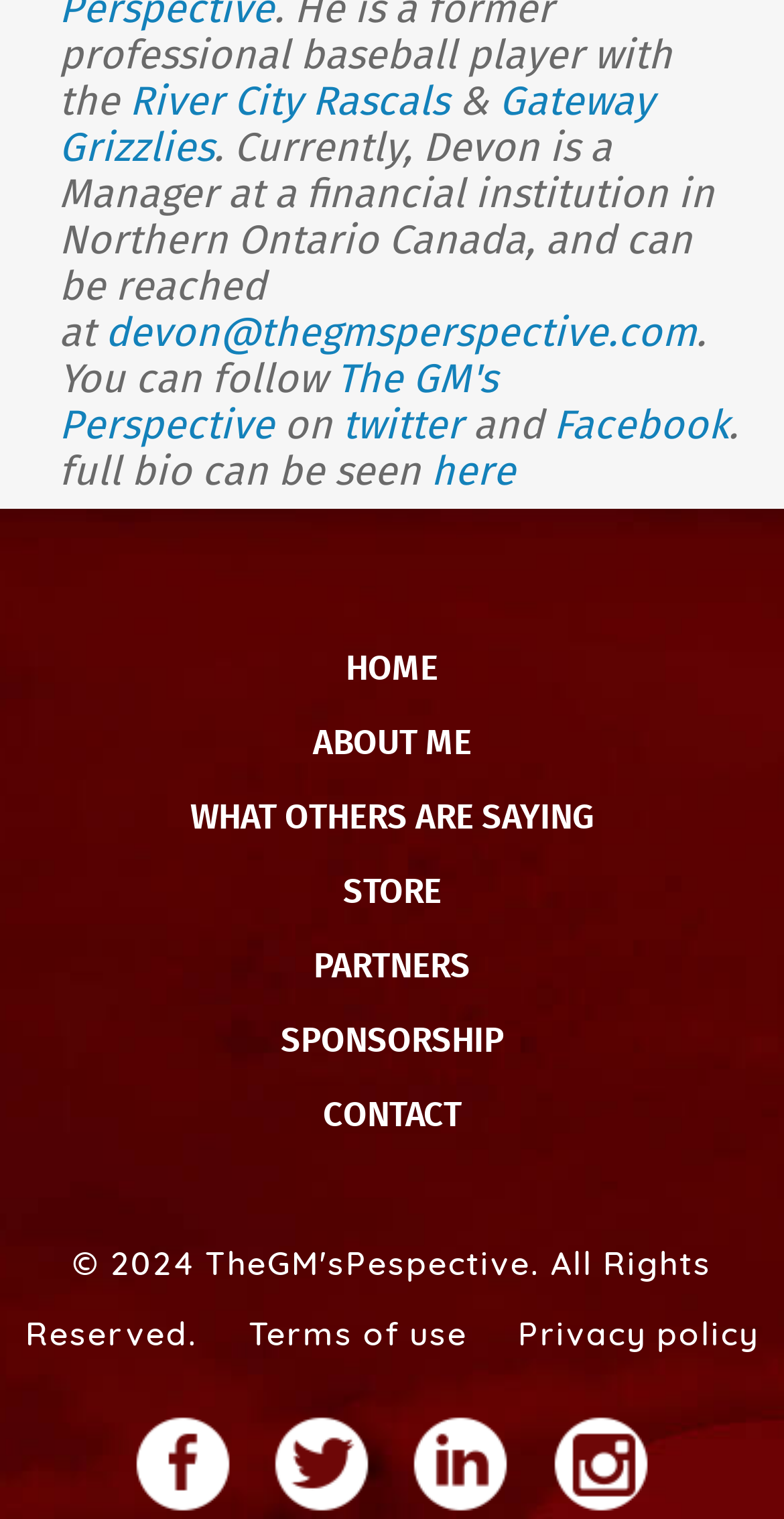Provide a single word or phrase answer to the question: 
What are the social media platforms where The GM's Perspective can be followed?

Twitter and Facebook